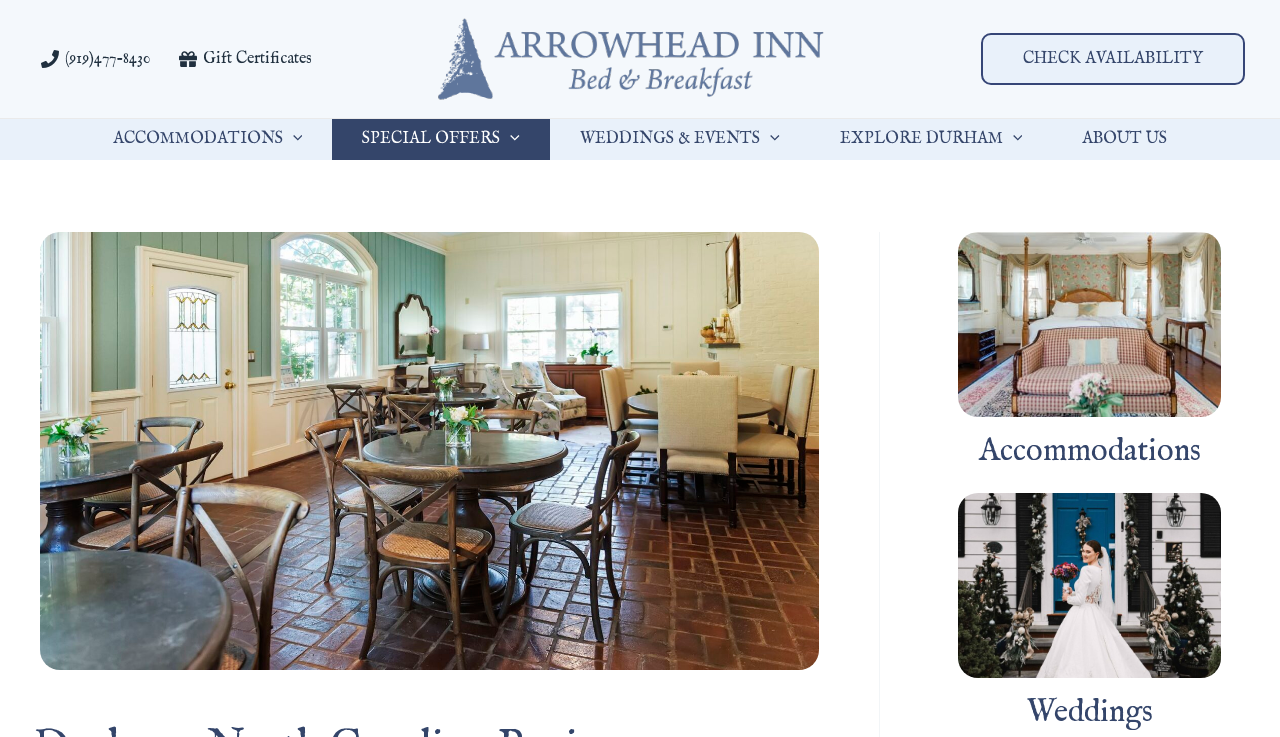Generate an in-depth caption that captures all aspects of the webpage.

This webpage appears to be the homepage of Arrowhead Inn, a business retreat center in Durham, North Carolina. At the top left corner, there is a phone number "(919)477-8430" accompanied by a small image. Next to it, there is a link to "Gift" with a small image and a text "Gift Certificates". 

On the top center, there is a logo of Arrowhead Inn, which is an image with the text "arrowhead_logo". 

To the right of the logo, there is a prominent call-to-action button "CHECK AVAILABILITY". 

Below the top section, there is a navigation menu with five links: "ACCOMMODATIONS", "SPECIAL OFFERS", "WEDDINGS & EVENTS", "EXPLORE DURHAM", and "ABOUT US". Each link has a small image next to it. 

The main content of the page is divided into three sections. The first section is about accommodations, with a heading "Accommodations" and a link to the same page. The second section is about weddings, with a heading "Weddings" and a link to the same page. Both sections have a large image below the heading. 

There are a total of seven images on the page, including the logo, the phone number icon, the gift icon, the navigation menu icons, and the three large images in the main content sections.